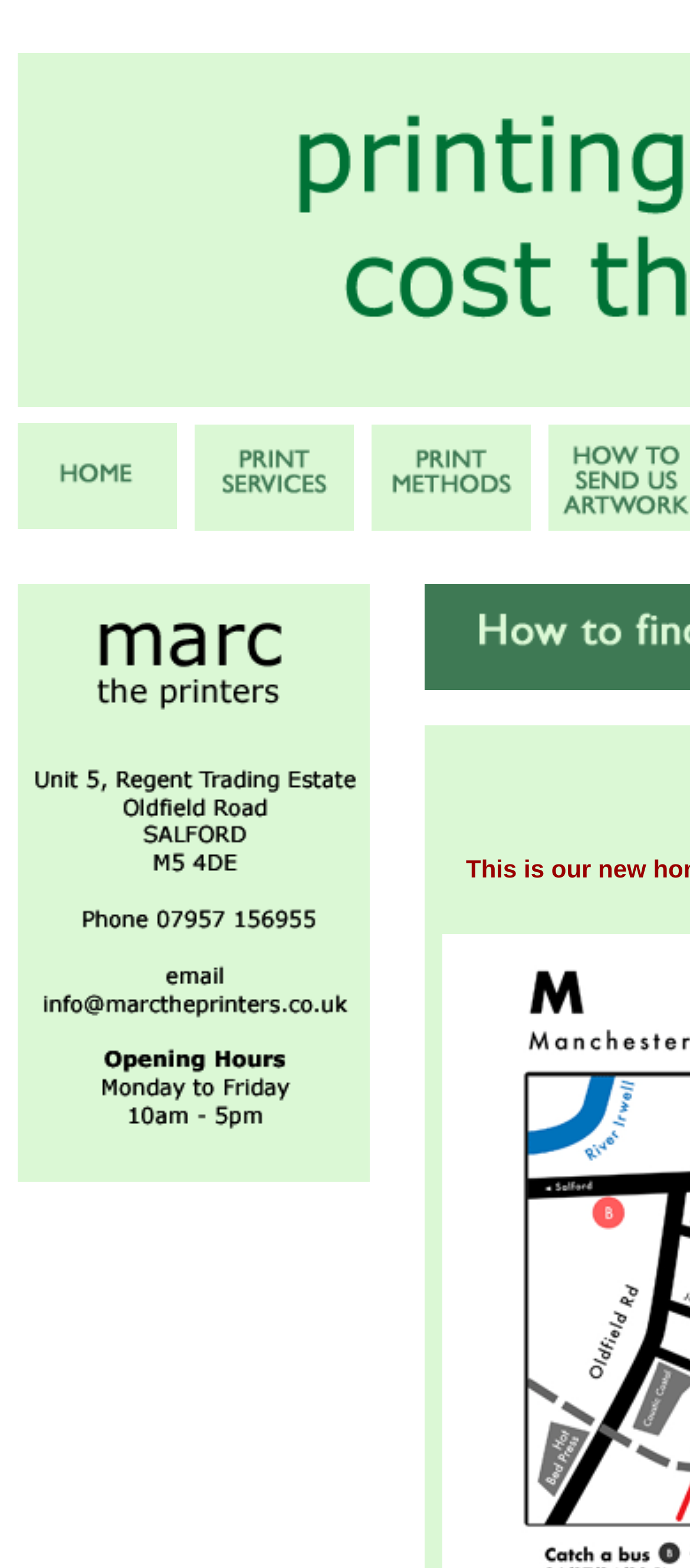Bounding box coordinates are given in the format (top-left x, top-left y, bottom-right x, bottom-right y). All values should be floating point numbers between 0 and 1. Provide the bounding box coordinate for the UI element described as: name="prints"

[0.282, 0.325, 0.513, 0.342]